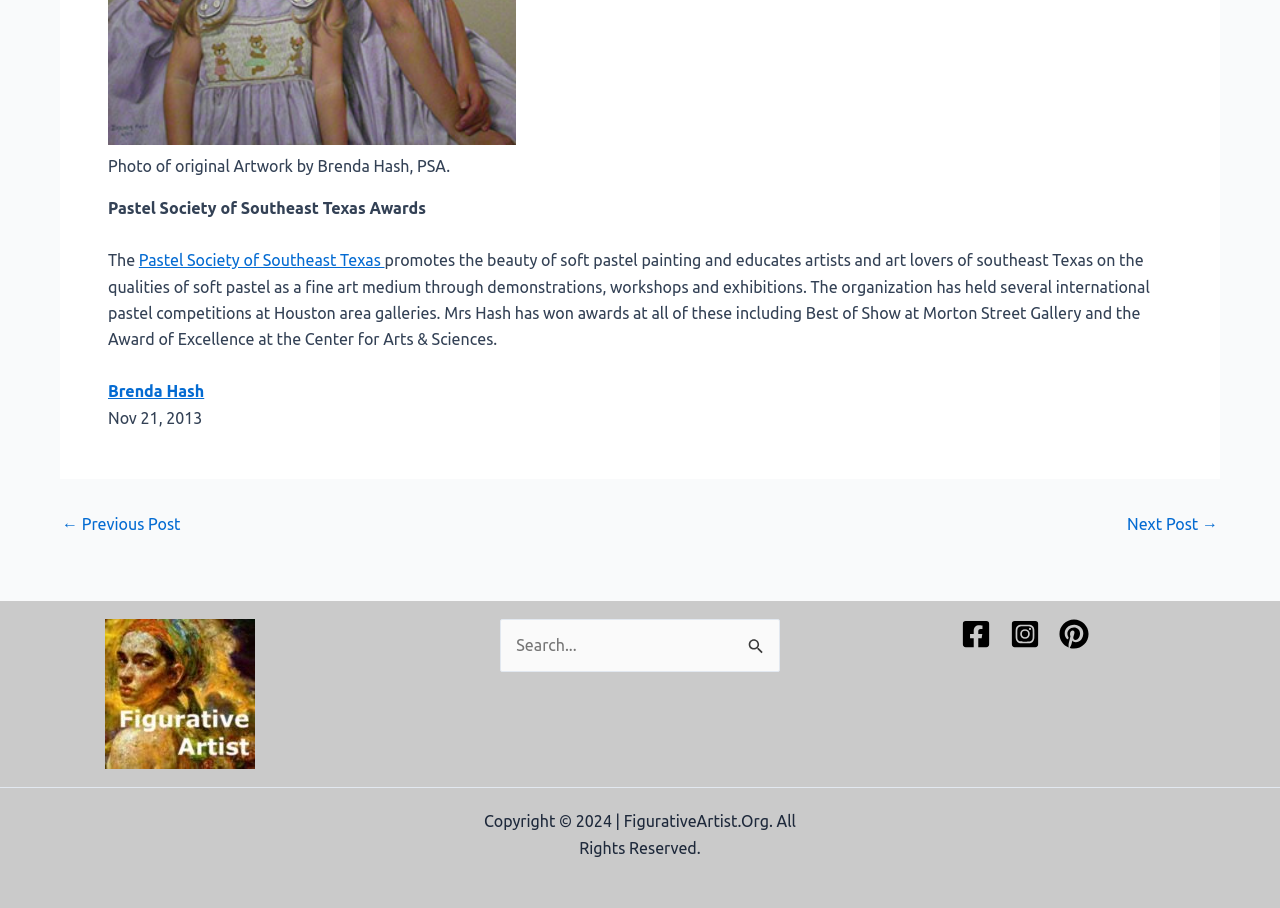Specify the bounding box coordinates of the area to click in order to execute this command: 'Check Facebook page'. The coordinates should consist of four float numbers ranging from 0 to 1, and should be formatted as [left, top, right, bottom].

[0.751, 0.682, 0.774, 0.715]